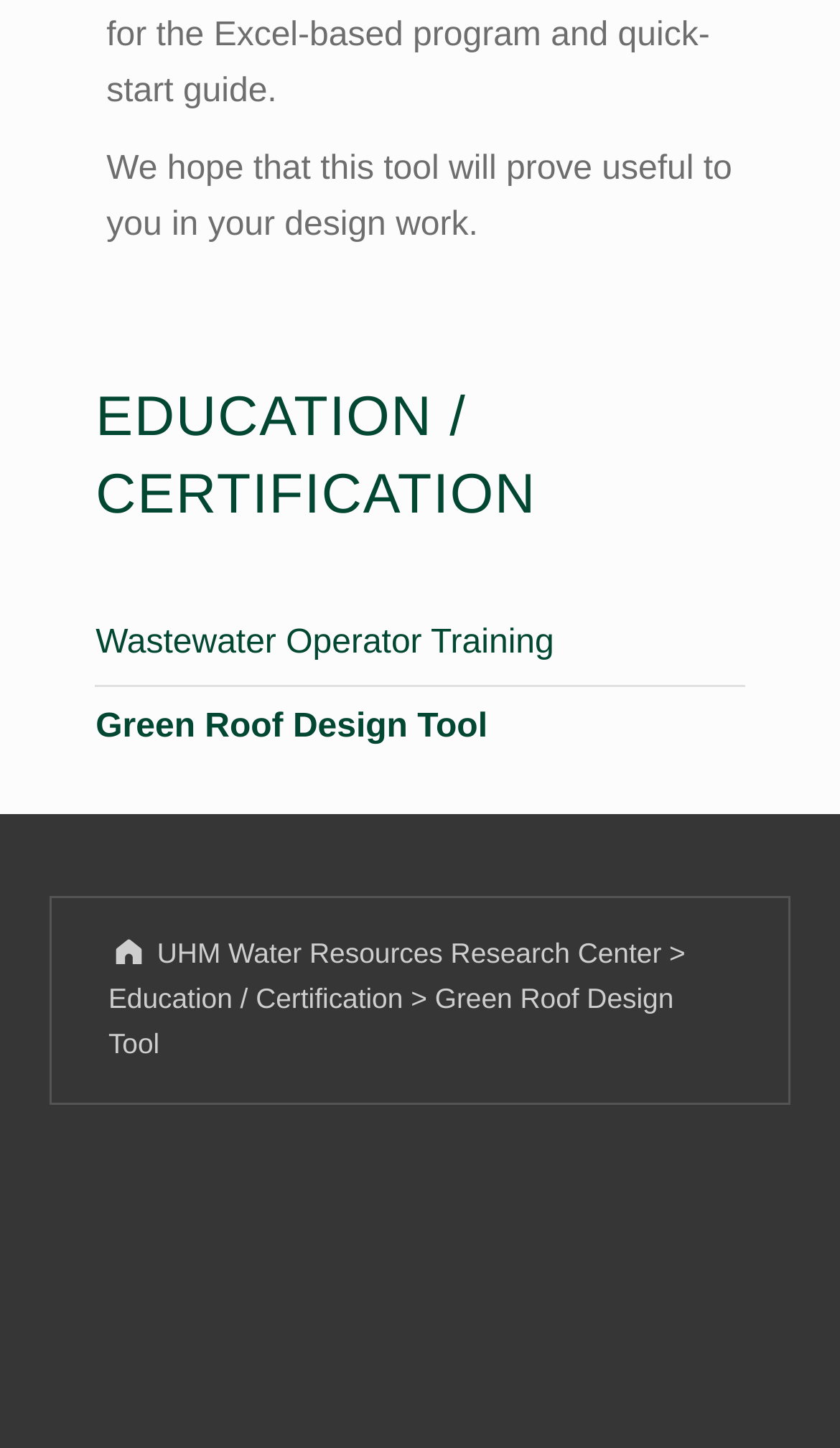What is the relationship between the current page and the research center?
Please provide a single word or phrase as your answer based on the image.

Part of